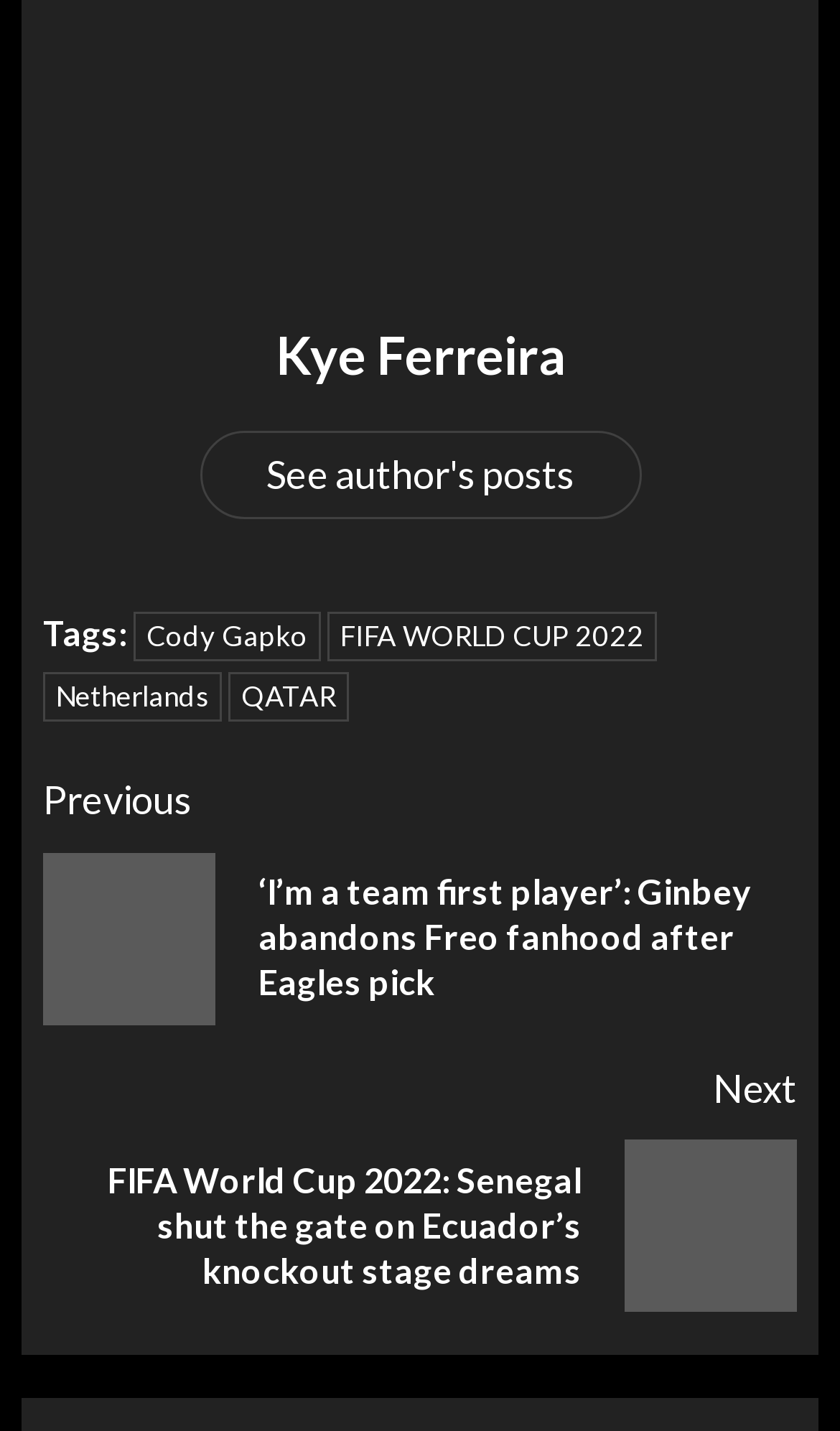Please determine the bounding box coordinates of the element to click in order to execute the following instruction: "View author's profile". The coordinates should be four float numbers between 0 and 1, specified as [left, top, right, bottom].

[0.328, 0.226, 0.672, 0.271]